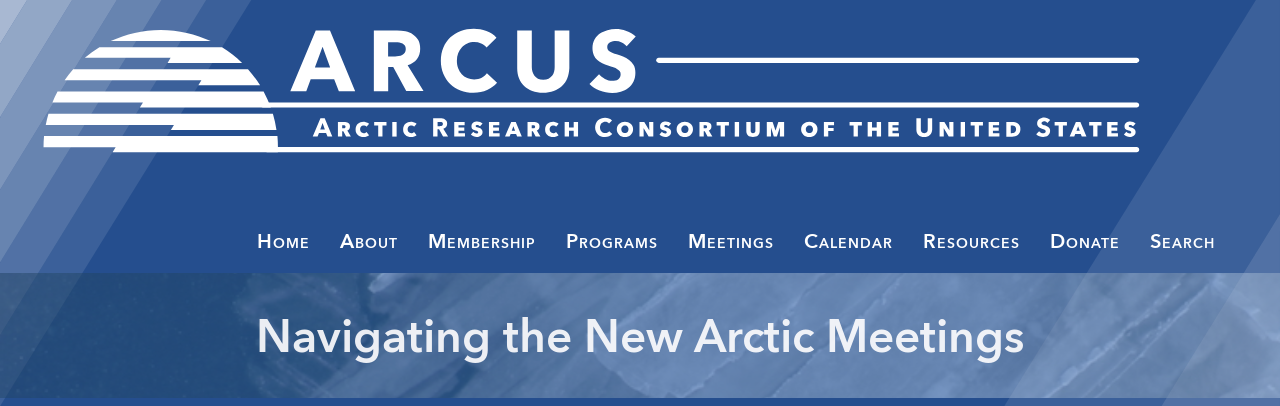Use a single word or phrase to answer this question: 
What is the focus of the 'Navigating the New Arctic Meetings' text?

Upcoming meetings